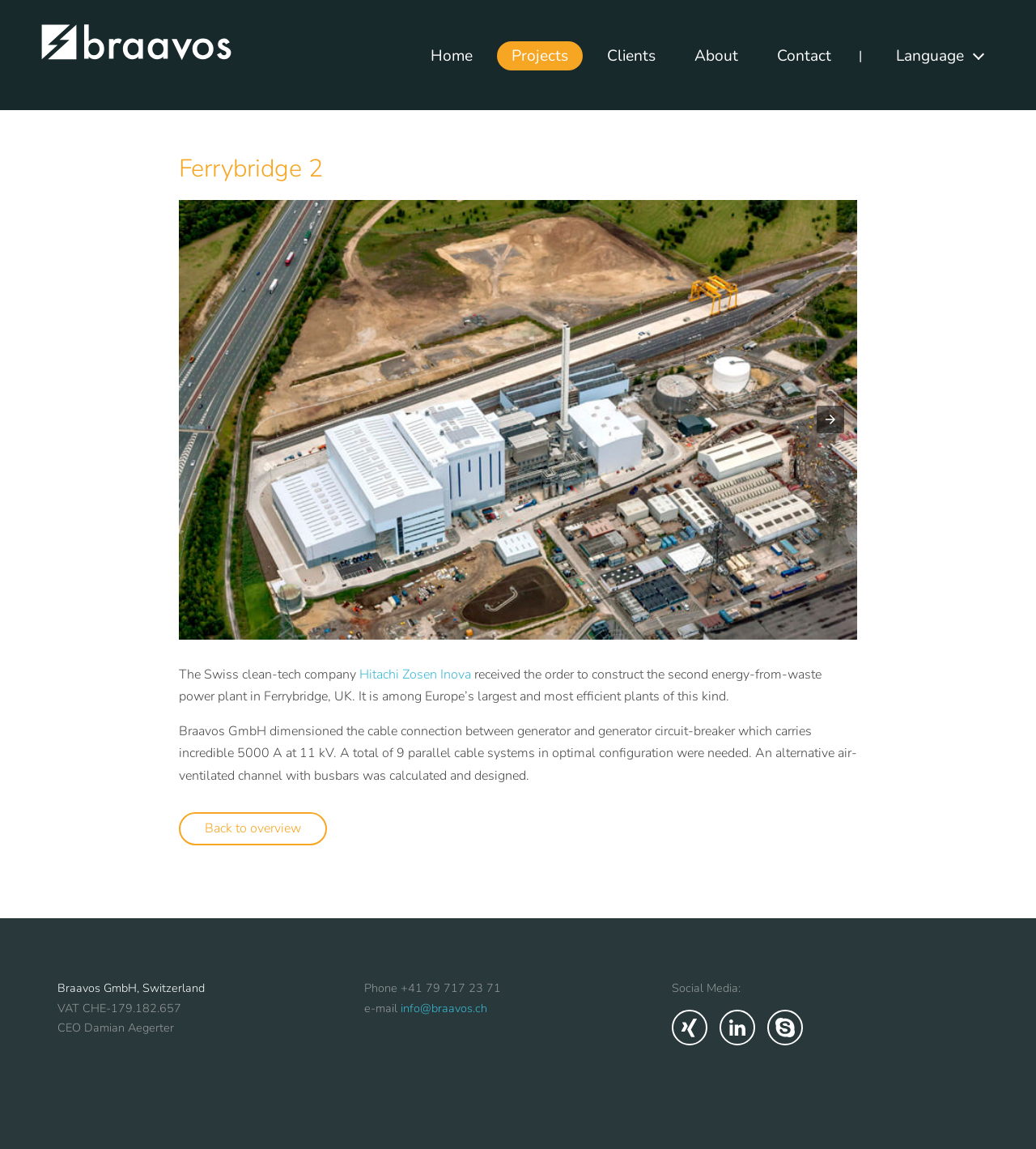Identify the bounding box of the HTML element described as: "Home".

[0.401, 0.036, 0.47, 0.061]